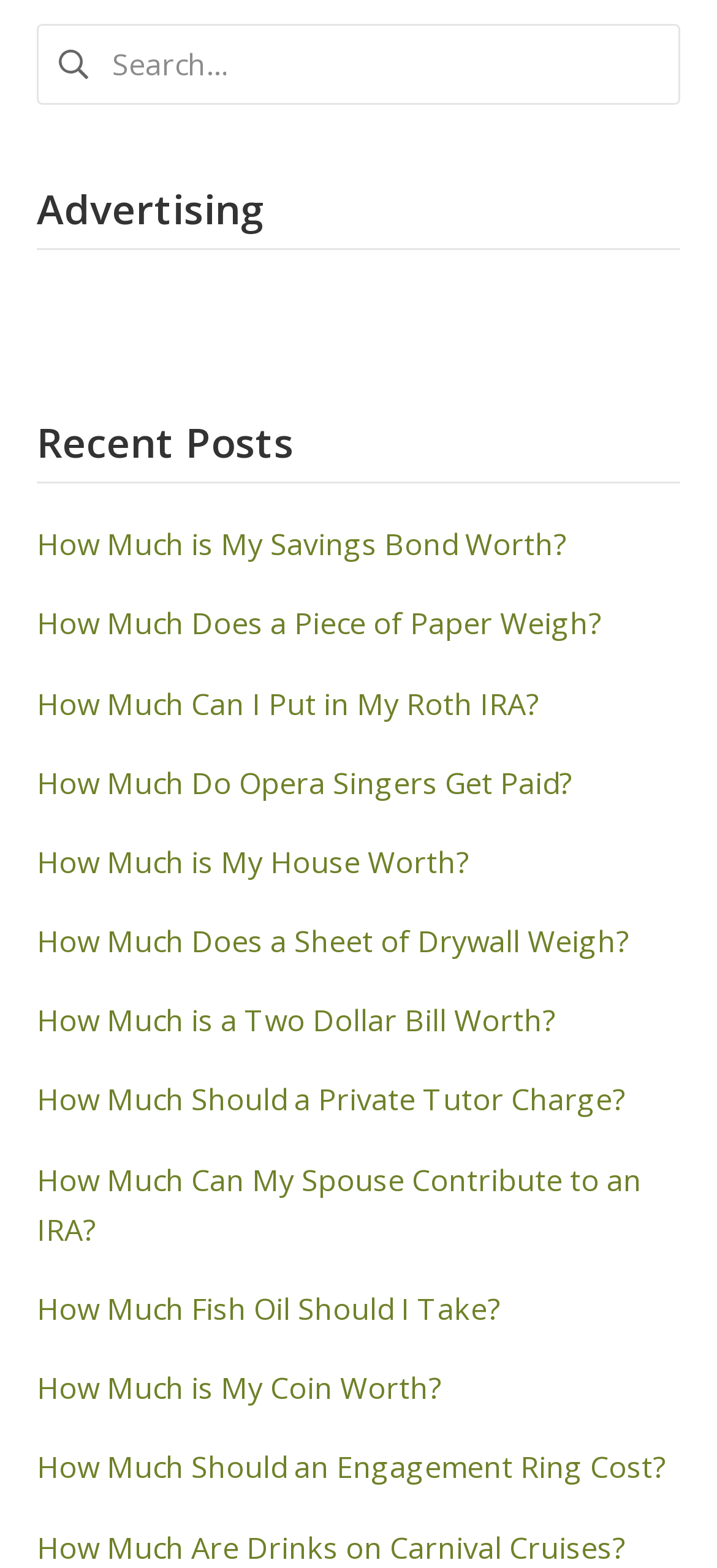Please look at the image and answer the question with a detailed explanation: What is the first link under 'Recent Posts'?

I looked at the links under 'Recent Posts' and found that the first link is 'How Much is My Savings Bond Worth?'.